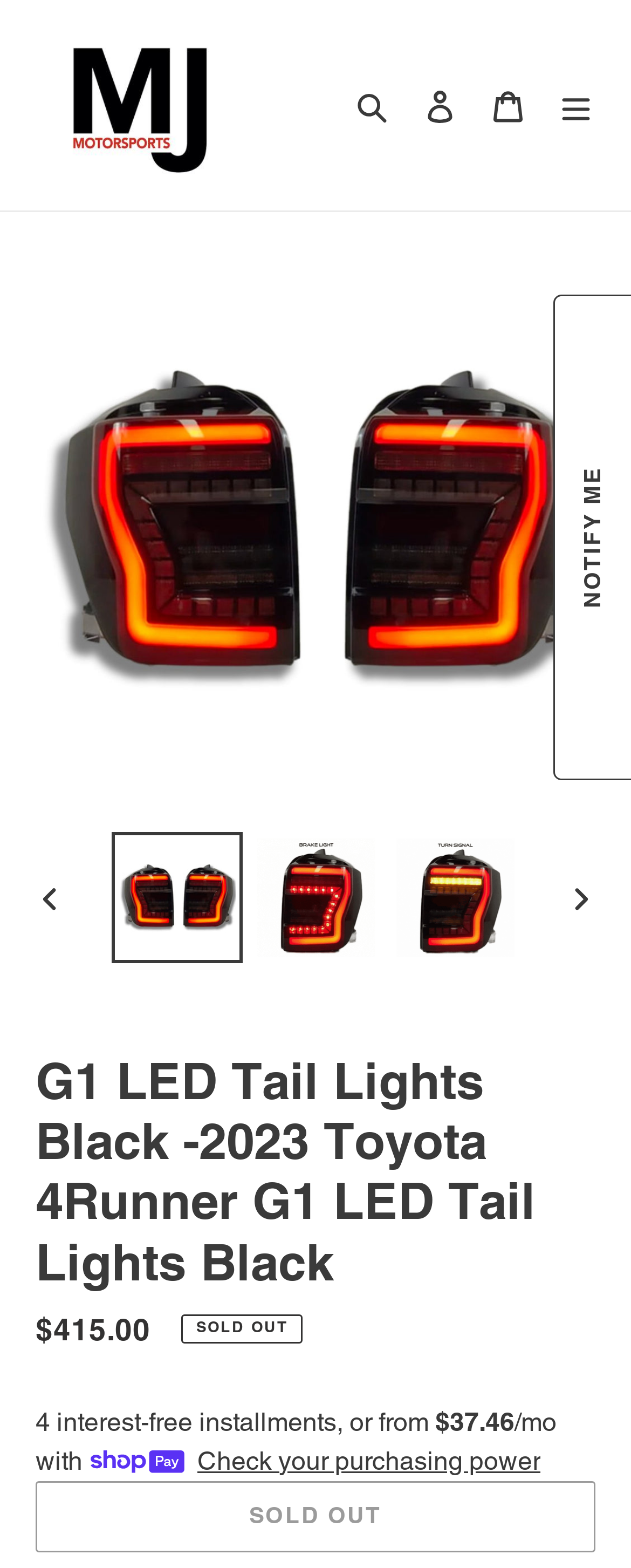Summarize the contents and layout of the webpage in detail.

This webpage is about G1 LED Tail Lights Black for 2023 Toyota 4Runner, offered by MJ MOTORSPORTS. At the top left, there is a logo of MJ MOTORSPORTS, accompanied by a link to the website. To the right, there are navigation links, including "Search", "Log in", "Cart", and a "Menu" button that expands to a mobile navigation menu.

Below the navigation links, there is a large image of the G1 LED Tail Lights Black, taking up most of the width of the page. Above the image, there are navigation buttons to switch between different images of the product. Below the image, there is a heading that reads "G1 LED Tail Lights Black -2023 Toyota 4Runner G1 LED Tail Lights Black".

Under the heading, there is a description list that provides details about the product. The list includes the regular price of $415.00, and a notice that the product is sold out. There is also information about financing options, including 4 interest-free installments, with a monthly payment of $37.46. An image of the Shop Pay logo is displayed next to the financing information.

At the bottom of the page, there is a "Check your purchasing power" button, and a "Sold out" button that is disabled. The "Sold out" button has a popup dialog with the text "SOLD OUT".